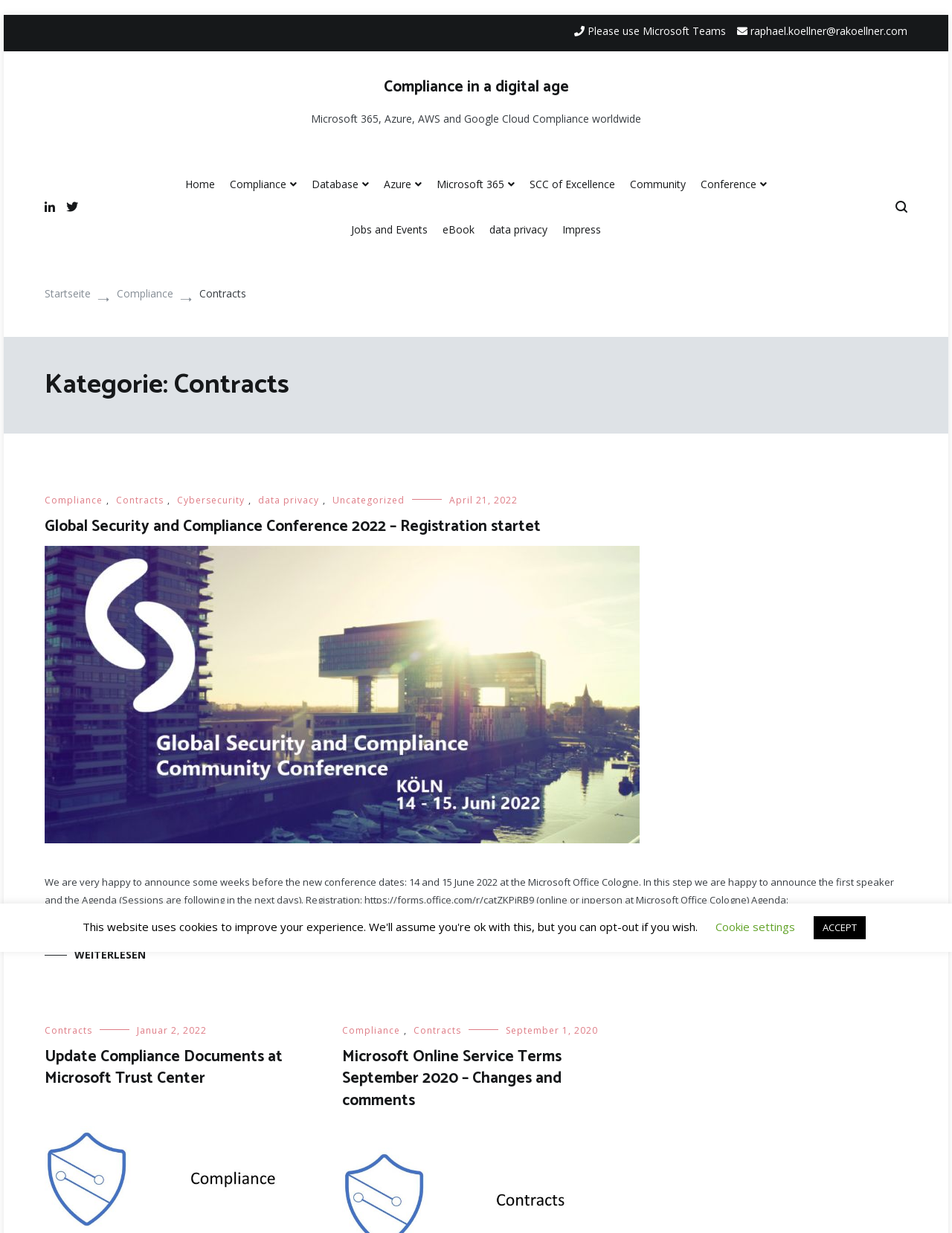Please find the bounding box for the UI element described by: "Please use Microsoft Teams".

[0.603, 0.019, 0.762, 0.031]